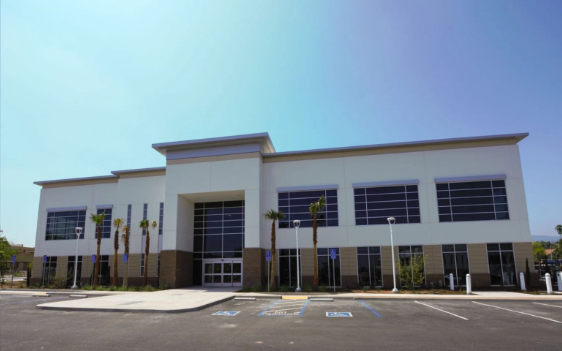Please provide a one-word or short phrase answer to the question:
Are there designated spots for accessibility in the parking lot?

Yes